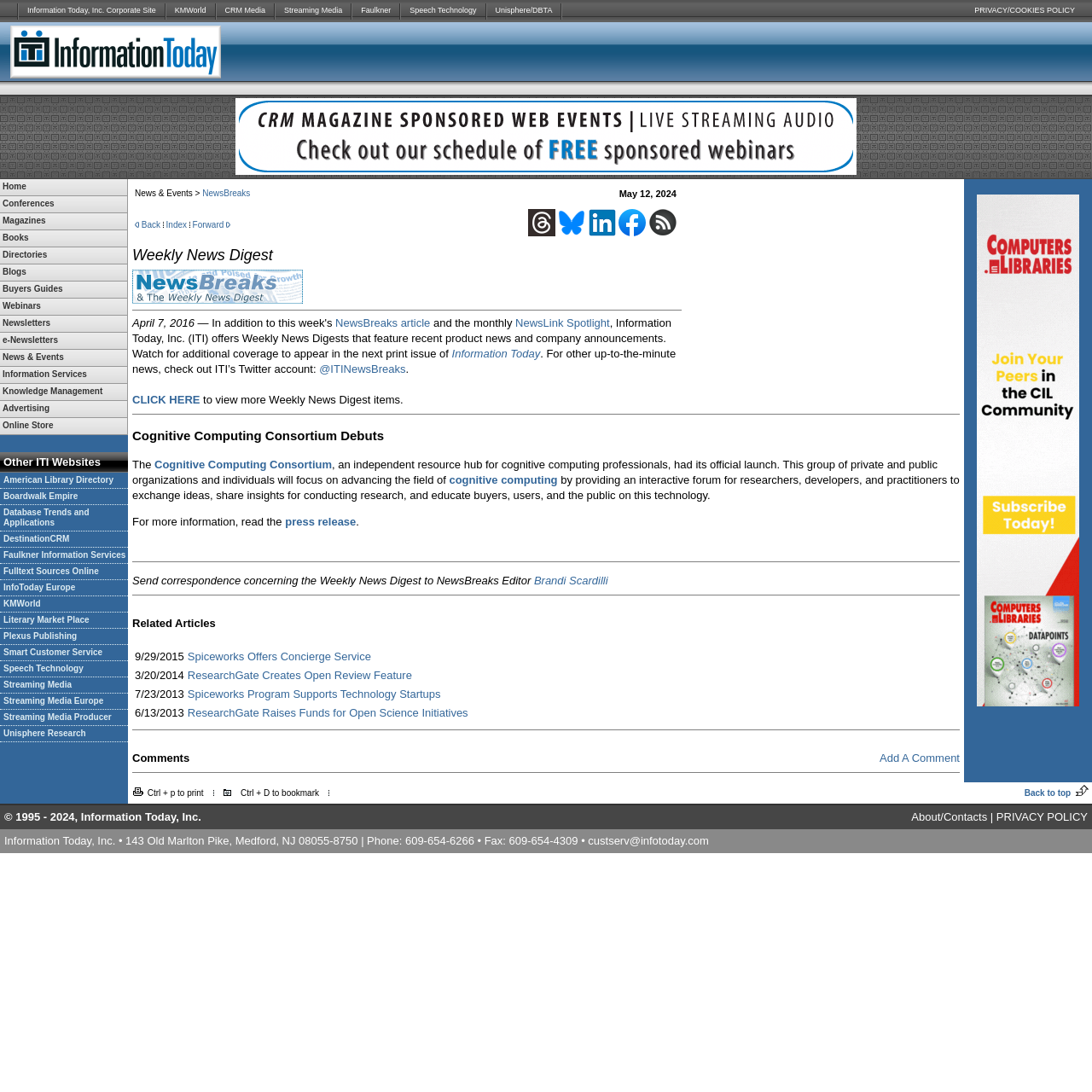What is the purpose of the 'PRIVACY/COOKIES POLICY' link?
Please give a detailed and elaborate answer to the question.

The 'PRIVACY/COOKIES POLICY' link is likely to provide information about the website's privacy and cookies policy. This link is usually found at the bottom of a webpage and is intended to inform users about how their data is handled.